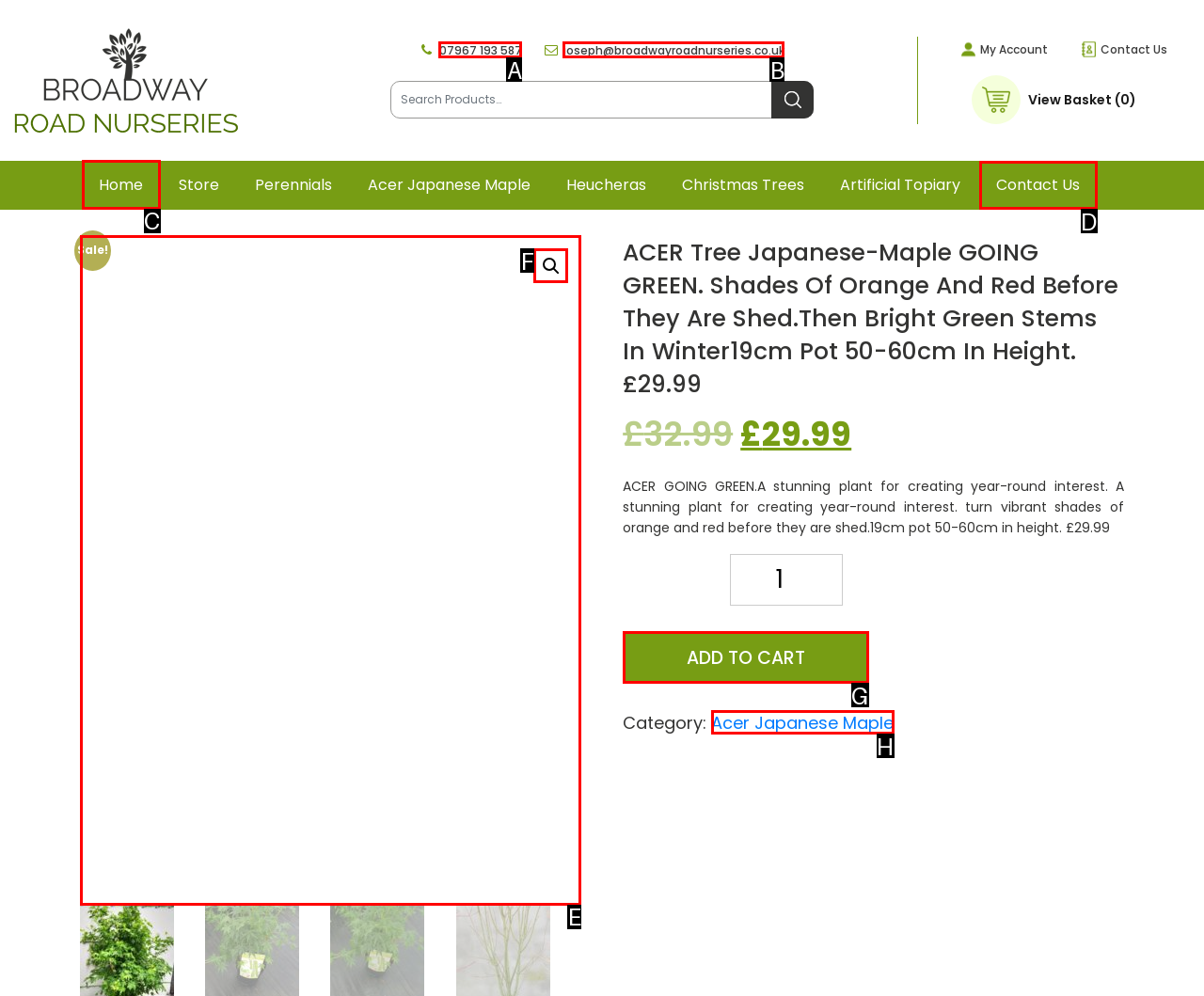Find the correct option to complete this instruction: Go to home page. Reply with the corresponding letter.

C